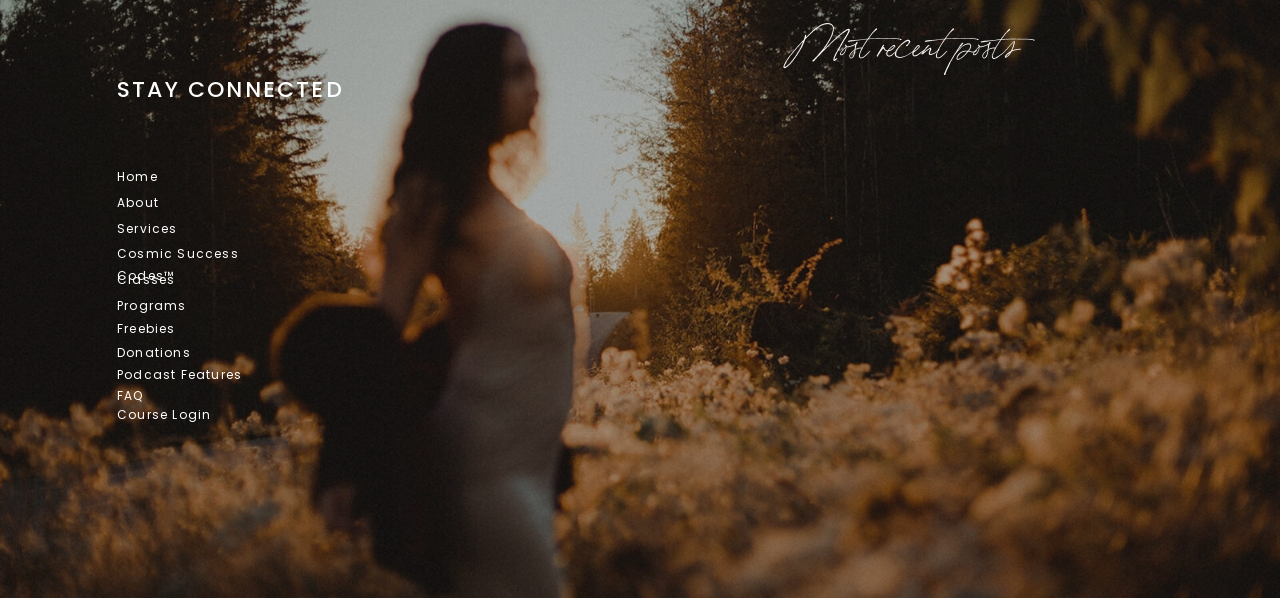What is the title of the latest post?
Please describe in detail the information shown in the image to answer the question.

I looked at the links under the 'Most recent posts' heading and found that the latest post is a carousel album shared on Mon May 06 2024.